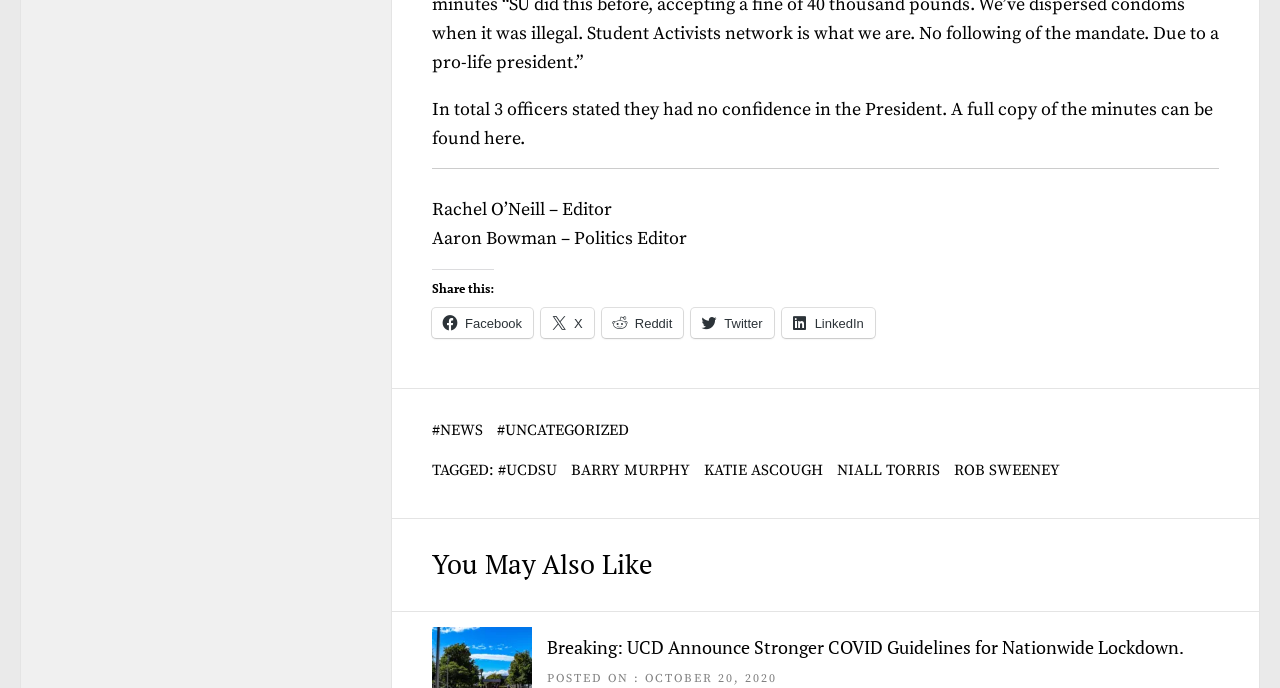What social media platforms are available for sharing?
Please provide a single word or phrase in response based on the screenshot.

Facebook, X, Reddit, Twitter, LinkedIn